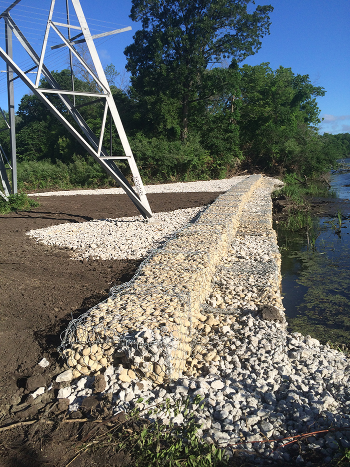Using the information in the image, give a detailed answer to the following question: What is the likely consideration in relation to the surrounding ecosystem?

The presence of the power line tower in the image suggests that the project may involve considerations for electrical distribution in relation to the surrounding ecosystem. This implies that the construction is not only focused on flood mitigation or erosion control but also takes into account the electrical infrastructure and its impact on the environment.